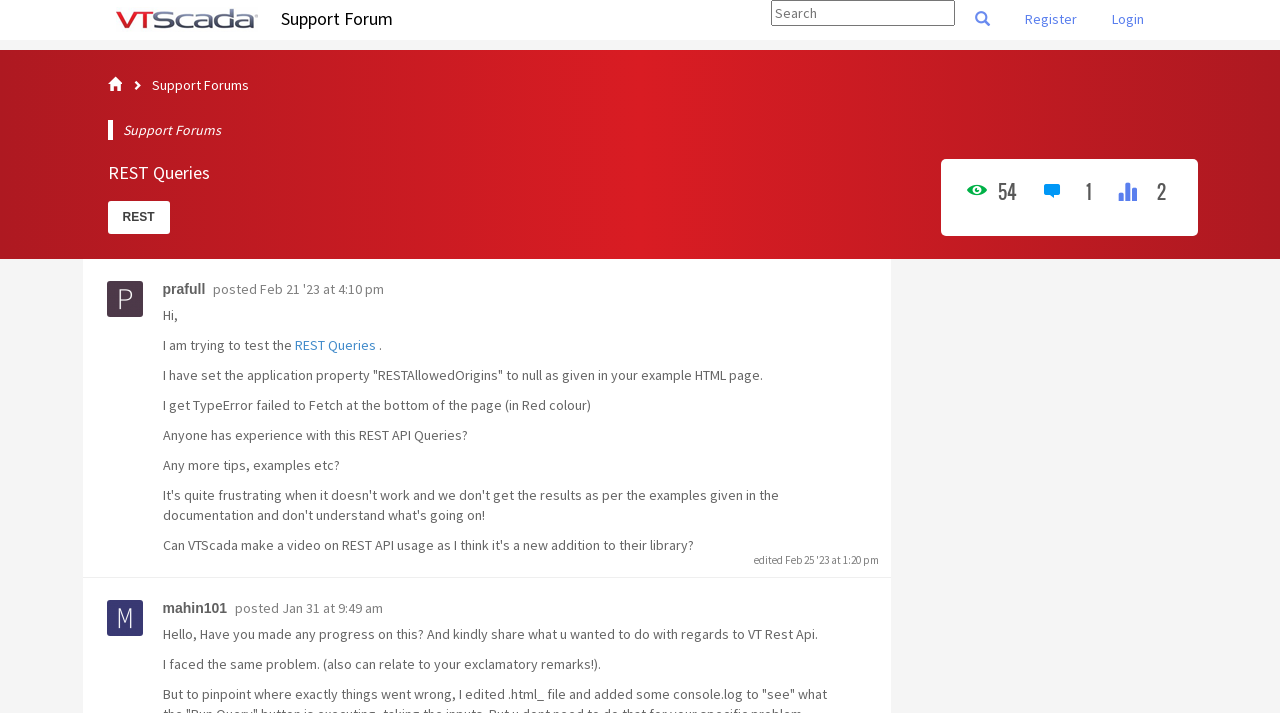Please identify the bounding box coordinates of where to click in order to follow the instruction: "Register on the website".

[0.789, 0.0, 0.853, 0.053]